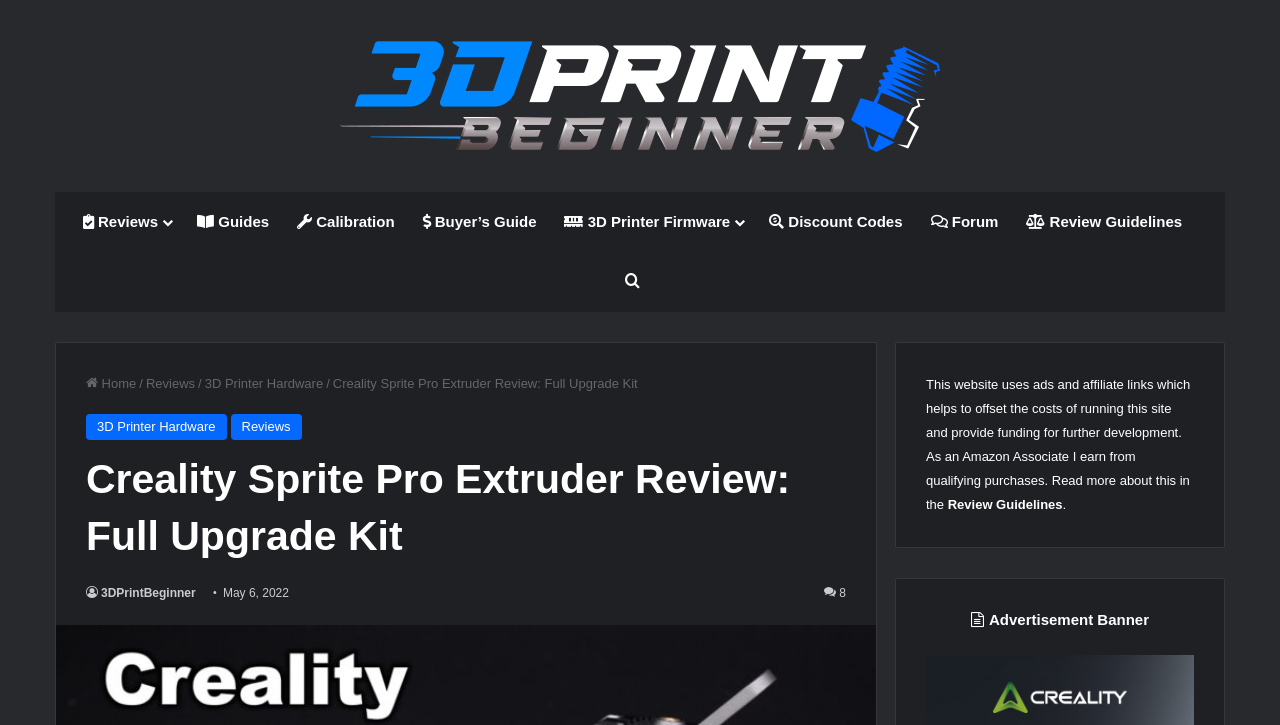Please answer the following question using a single word or phrase: What is the category of the review?

Reviews